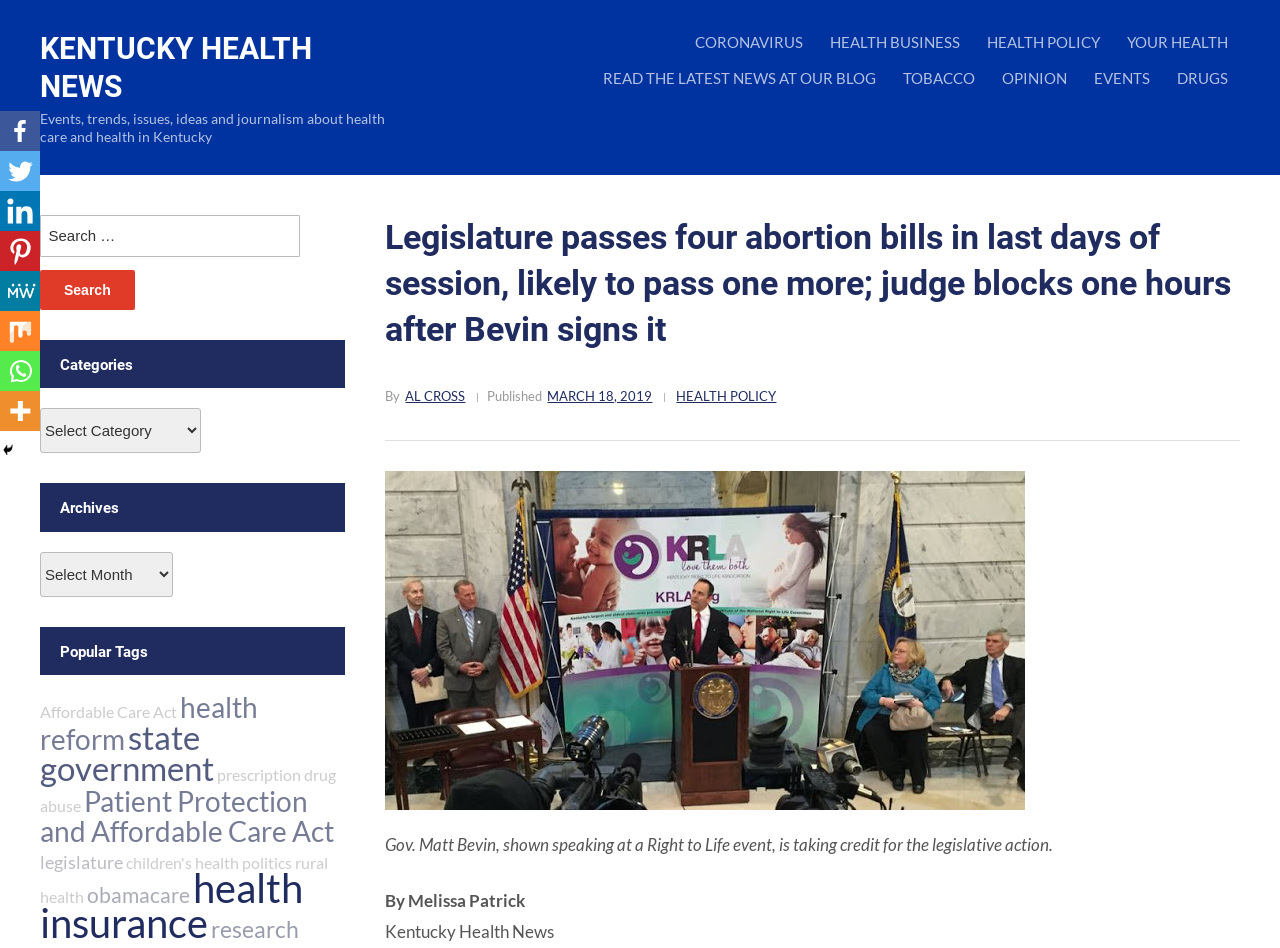How many social media links are available?
Your answer should be a single word or phrase derived from the screenshot.

8